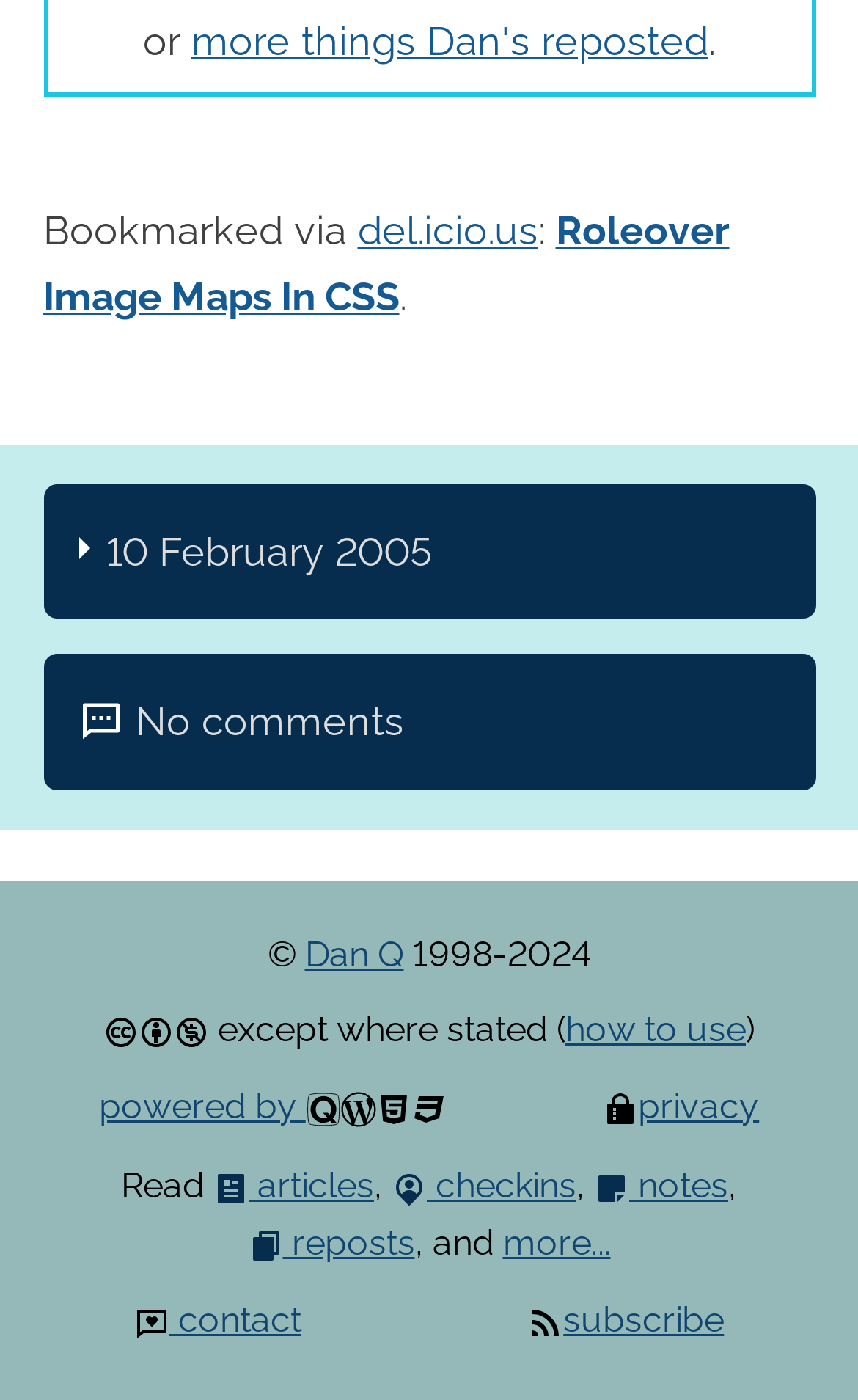Determine the coordinates of the bounding box for the clickable area needed to execute this instruction: "view bookmarks".

[0.05, 0.148, 0.417, 0.181]